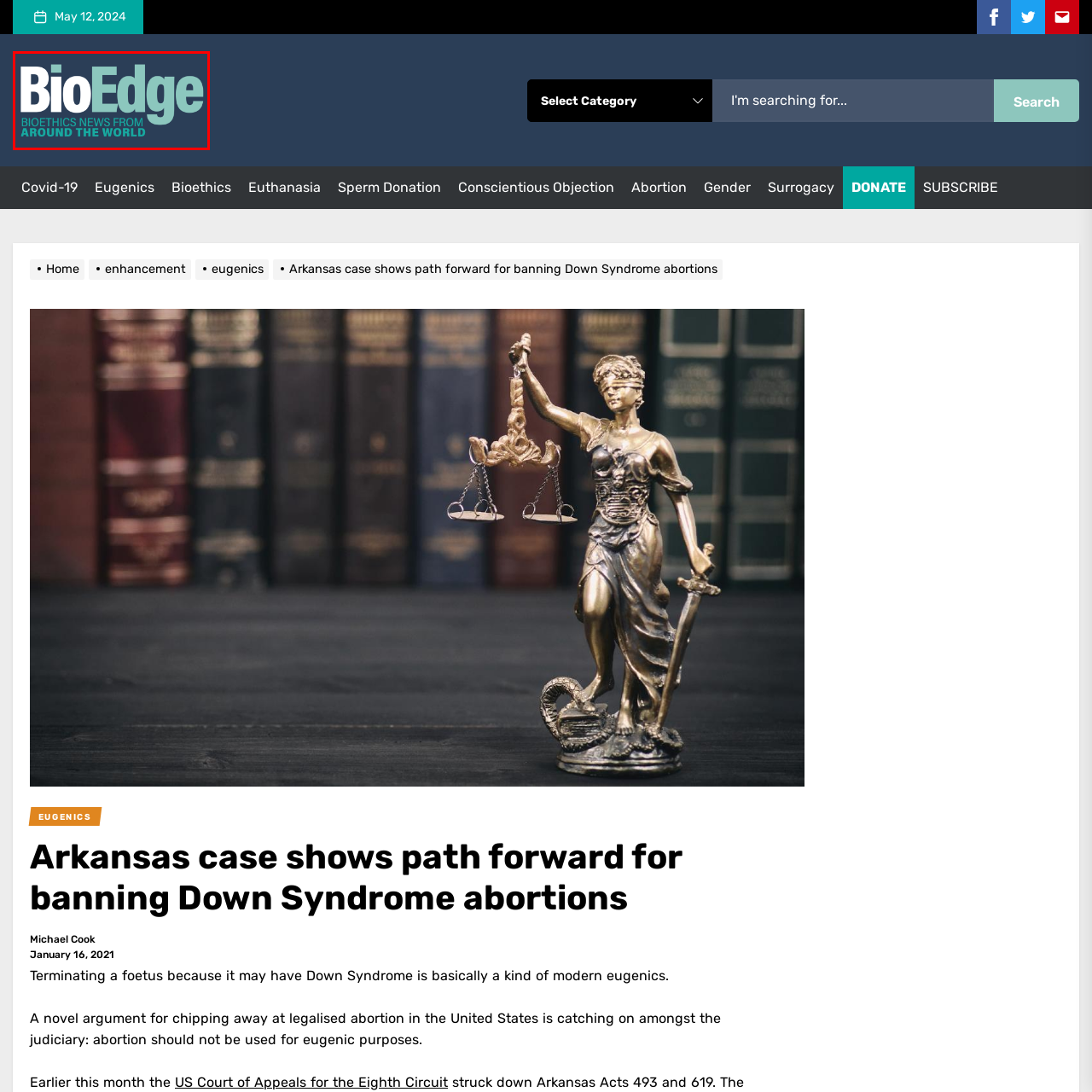Observe the image within the red-bordered area and respond to the following question in detail, making use of the visual information: What is the tagline of BioEdge?

The logo of BioEdge is analyzed, and below the main logo, a tagline is found that reads 'BIOETHICS NEWS FROM AROUND THE WORLD', which emphasizes the platform's focus on global bioethics issues.